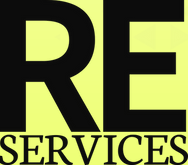What does the logo likely represent?
Based on the image, please offer an in-depth response to the question.

The caption suggests that the logo likely represents a business entity offering various services, emphasizing clarity and professionalism in its branding, implying that the logo is a representation of a company or organization.